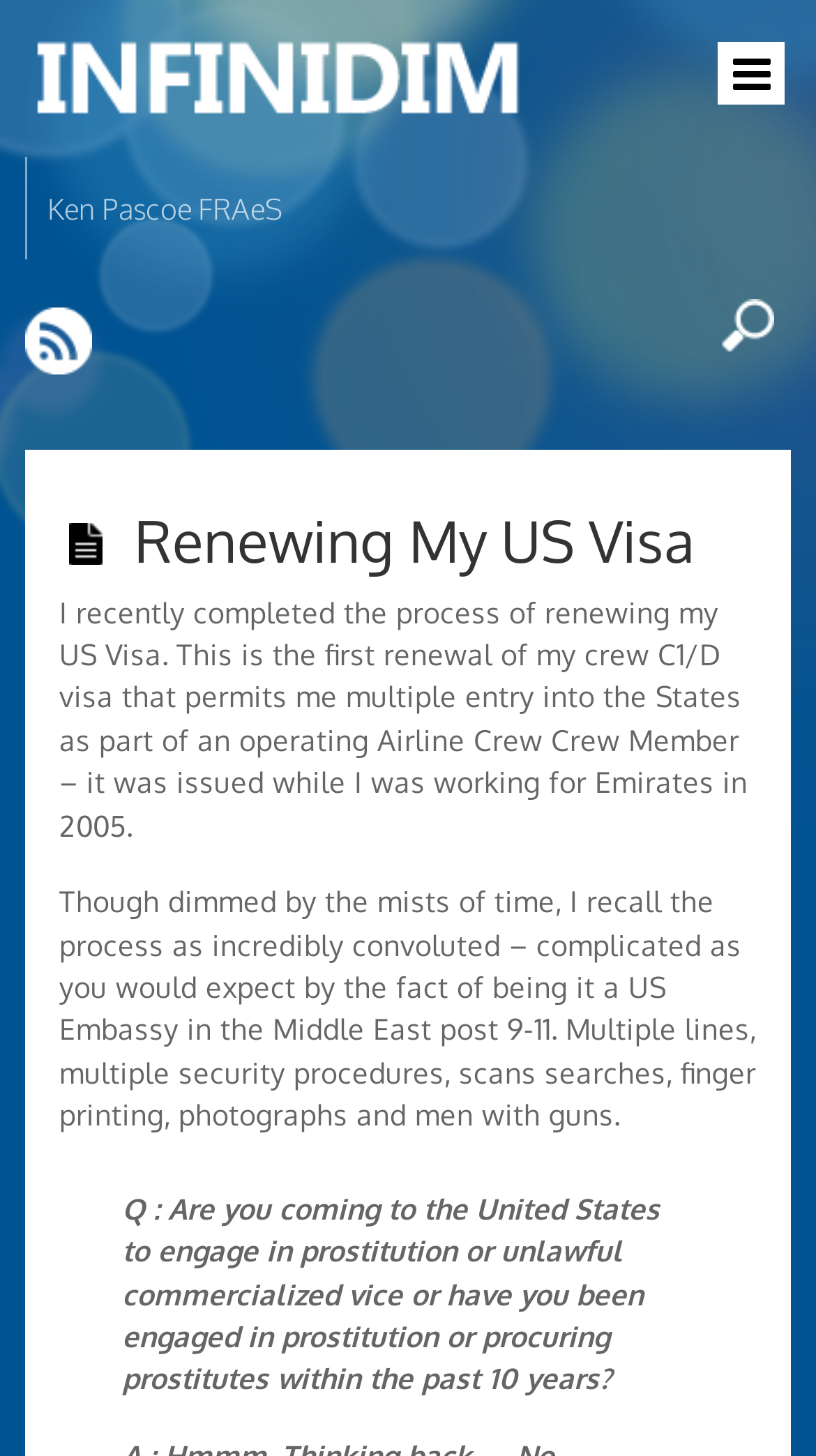Answer the question with a single word or phrase: 
What is the author's profession?

Airline Crew Member